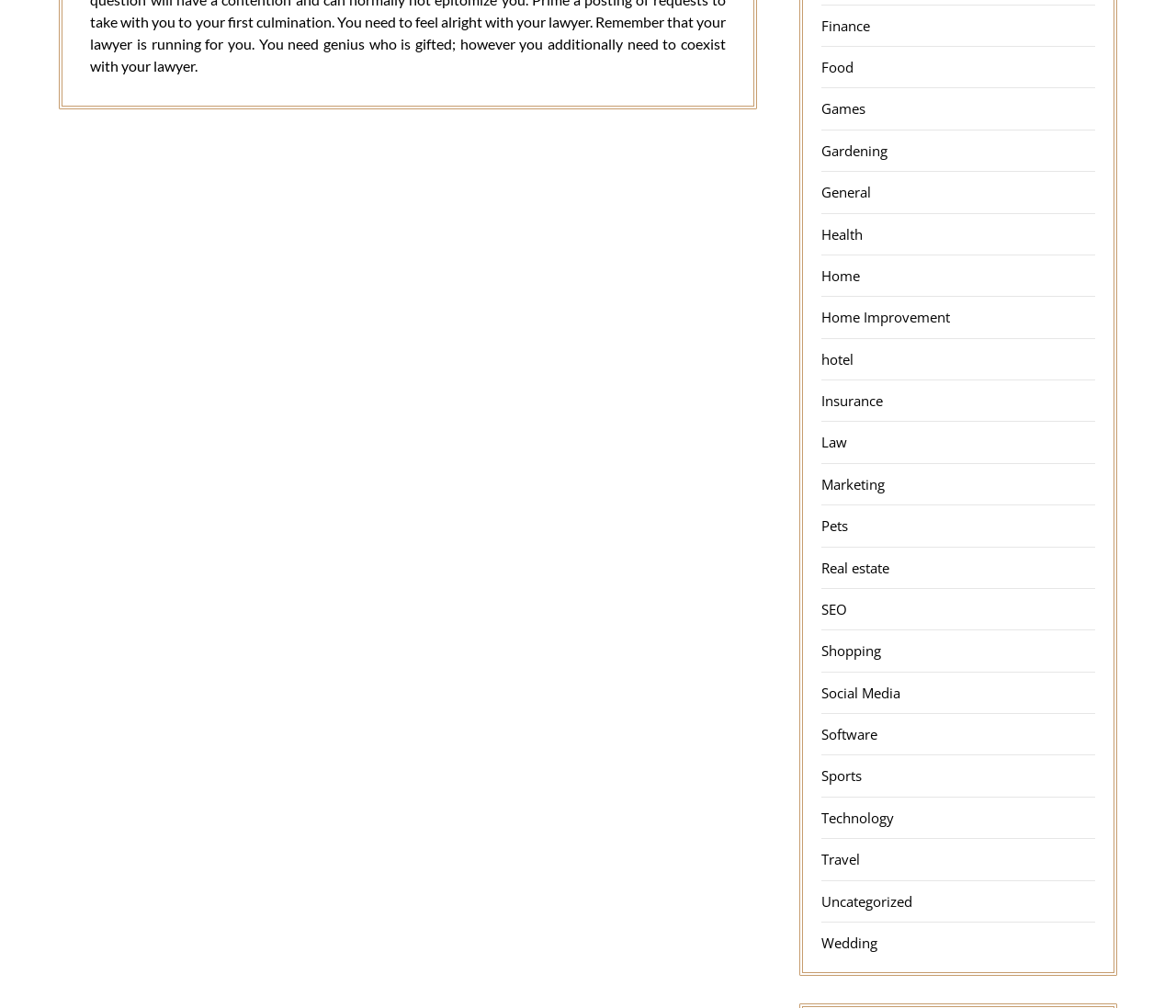From the element description: "Home Improvement", extract the bounding box coordinates of the UI element. The coordinates should be expressed as four float numbers between 0 and 1, in the order [left, top, right, bottom].

[0.699, 0.306, 0.808, 0.324]